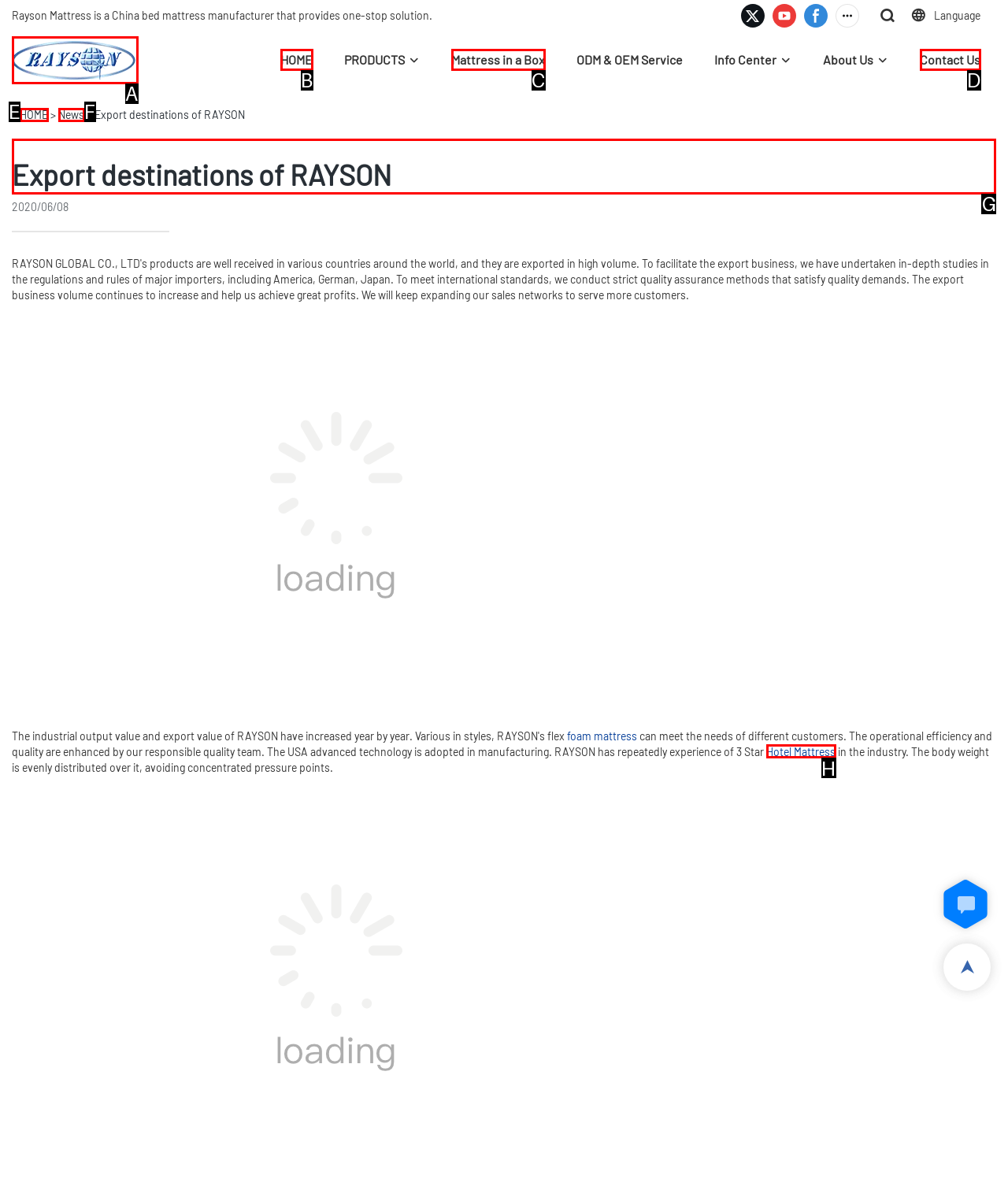From the options shown in the screenshot, tell me which lettered element I need to click to complete the task: Read about Export destinations of RAYSON.

G